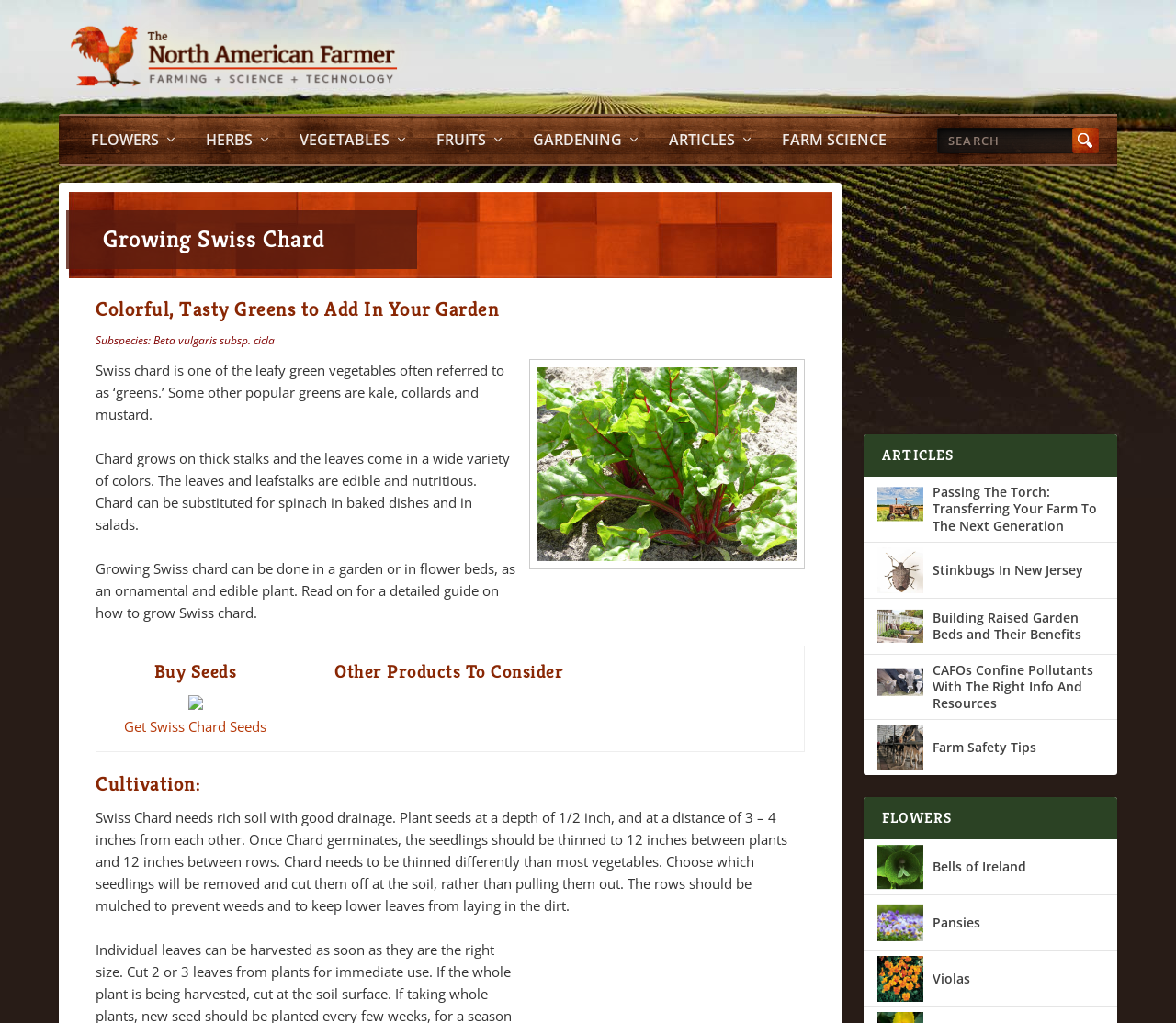Identify and provide the text of the main header on the webpage.

Growing Swiss Chard